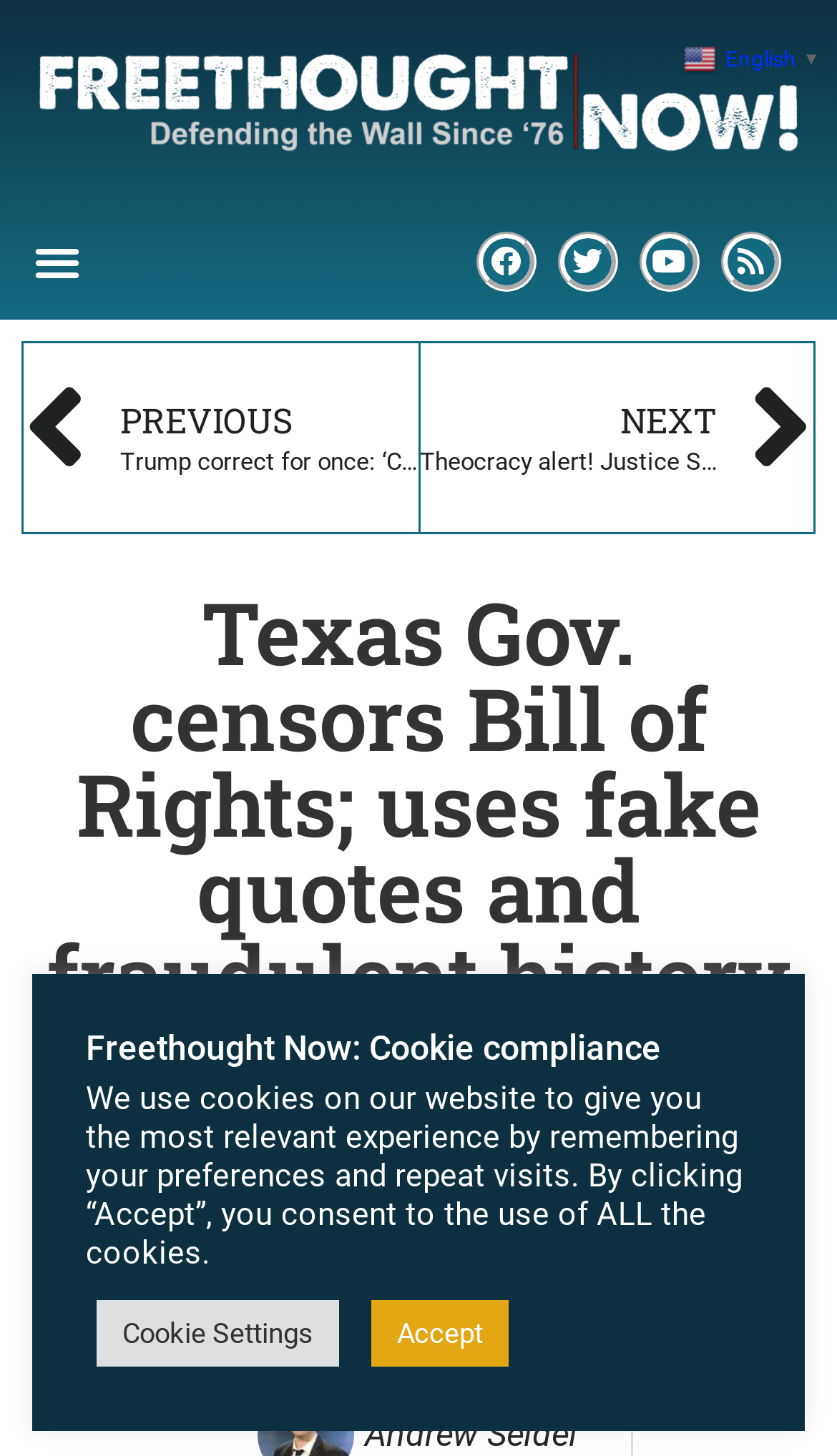Look at the image and answer the question in detail:
How many social media links are available?

I counted the number of social media links by looking at the top-right corner of the webpage, where I found links to Facebook, Twitter, Youtube, and Rss, each with an accompanying icon.